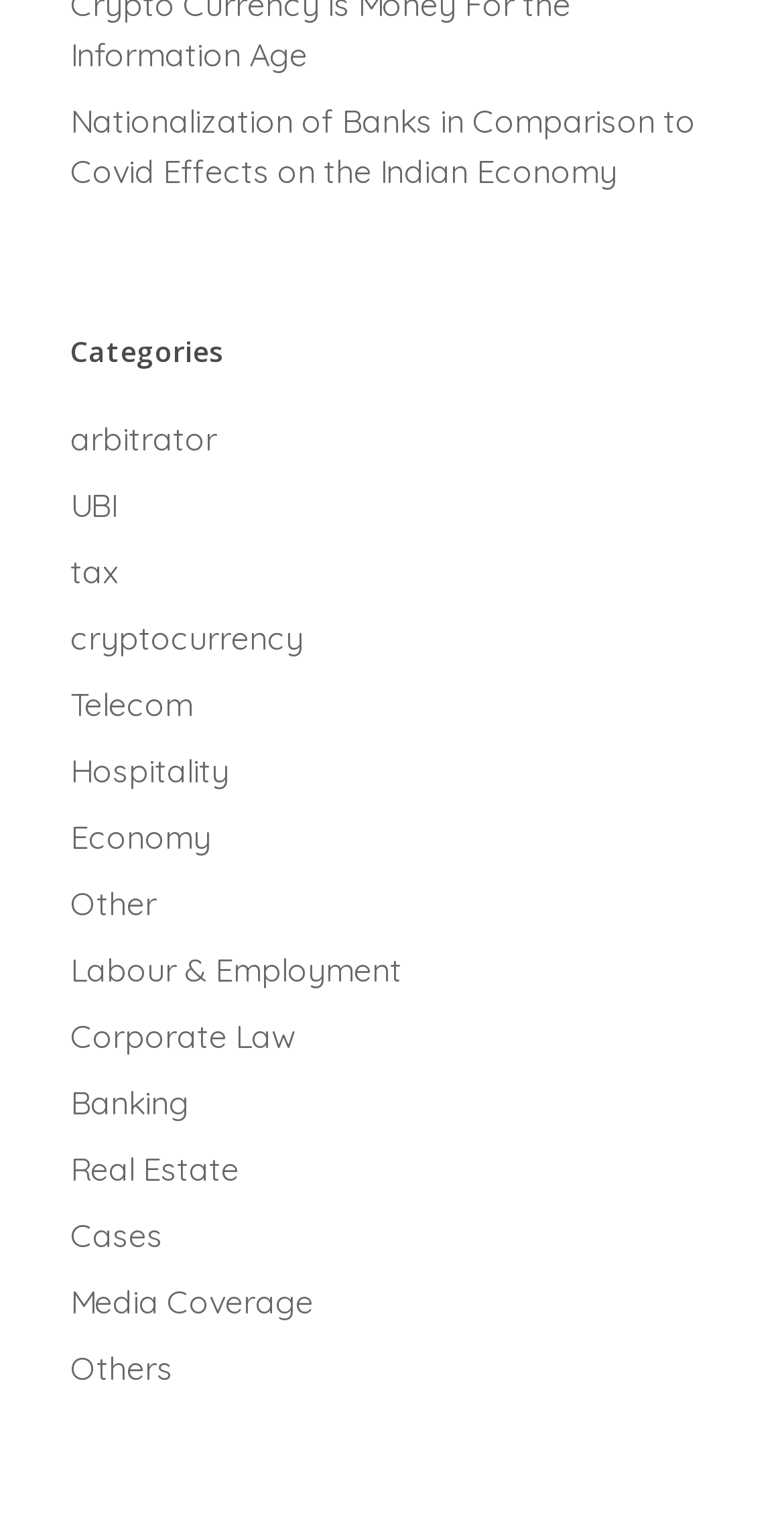Highlight the bounding box coordinates of the element you need to click to perform the following instruction: "browse categories."

[0.09, 0.215, 0.91, 0.249]